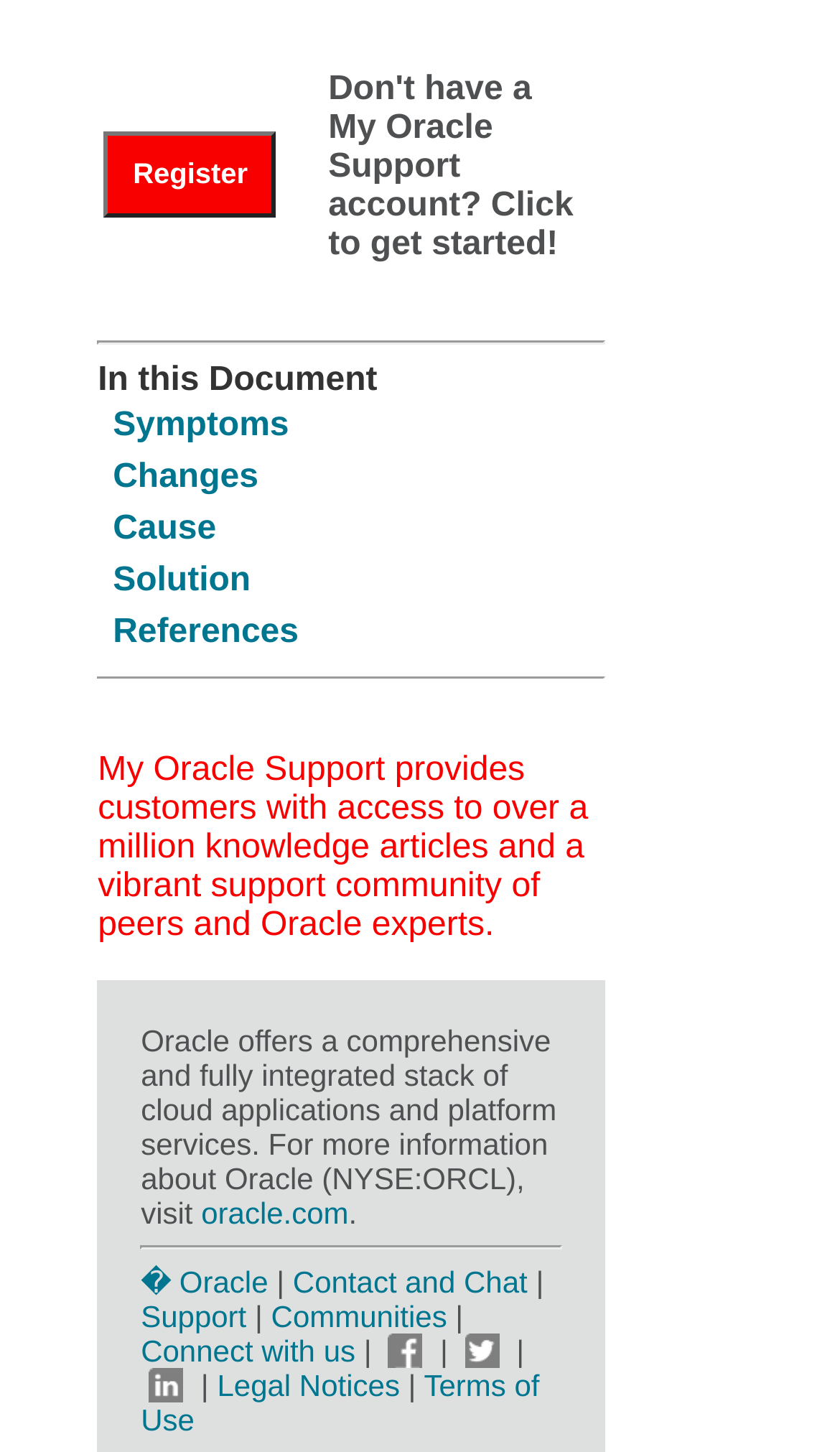Identify the coordinates of the bounding box for the element that must be clicked to accomplish the instruction: "Click Symptoms".

[0.134, 0.281, 0.344, 0.306]